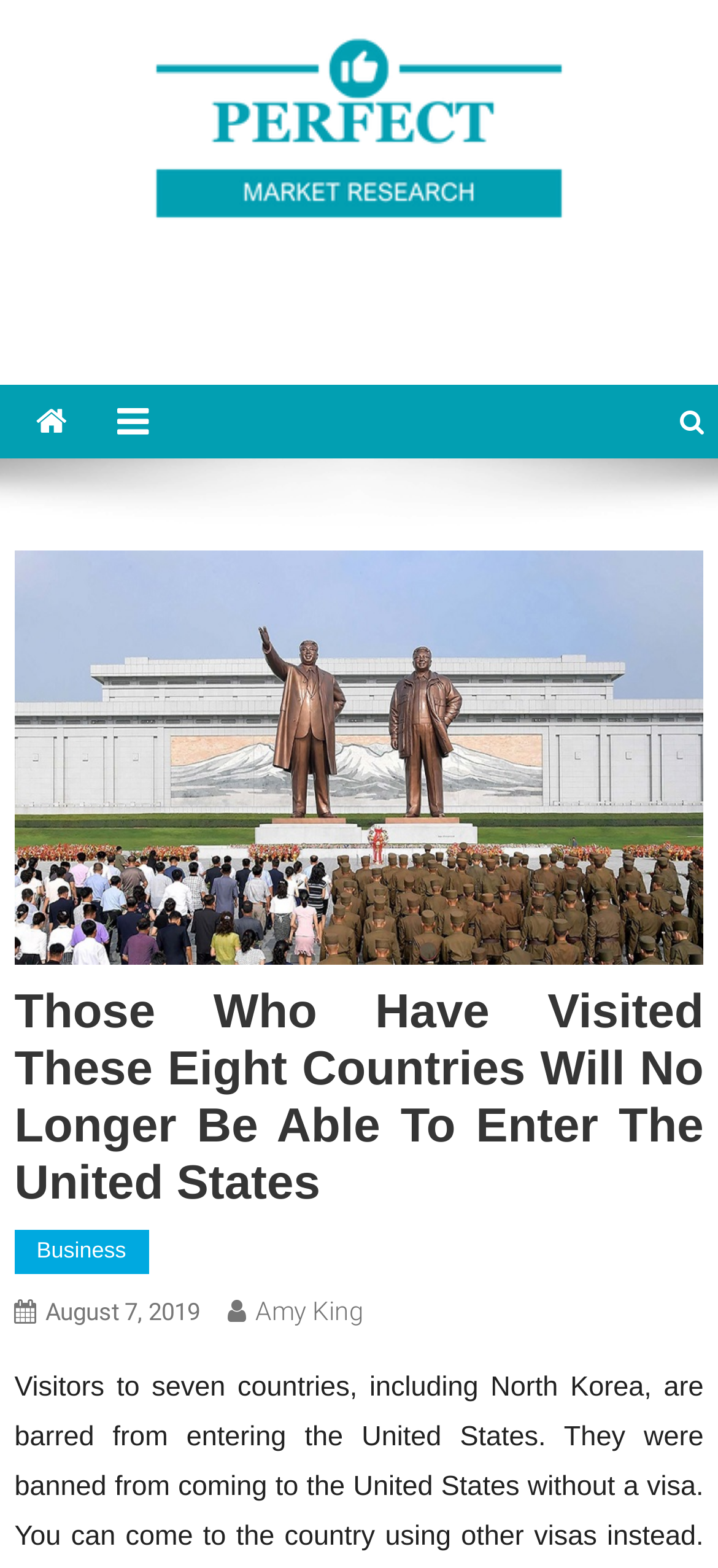Who is the author of the news article?
Look at the image and respond with a one-word or short phrase answer.

Amy King